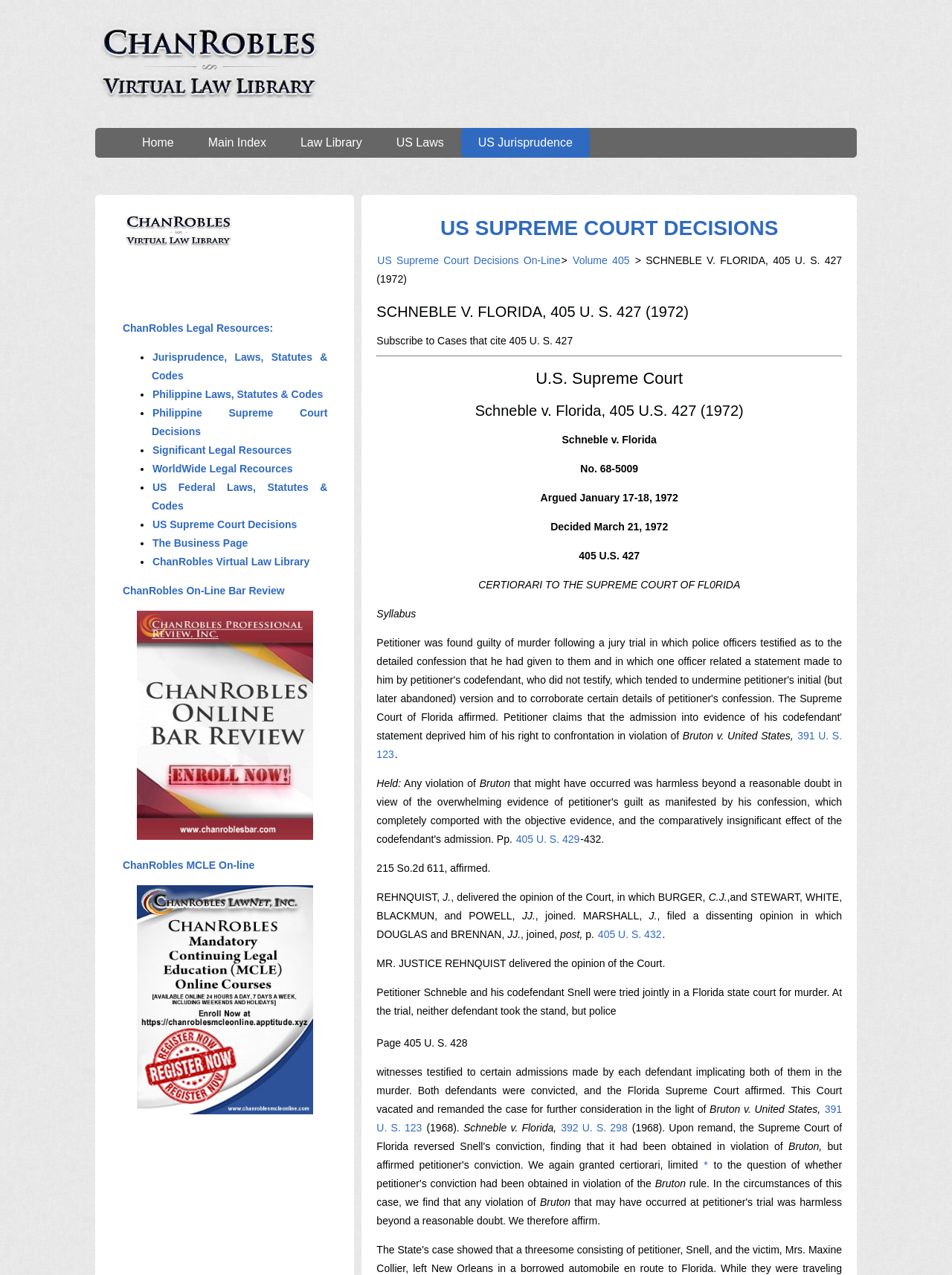Please examine the image and provide a detailed answer to the question: What is the volume number of the US Supreme Court decision?

The volume number can be found in the section 'SCHNEBLE V. FLORIDA, 405 U. S. 427 (1972)' where it is written as 'Volume 405'.